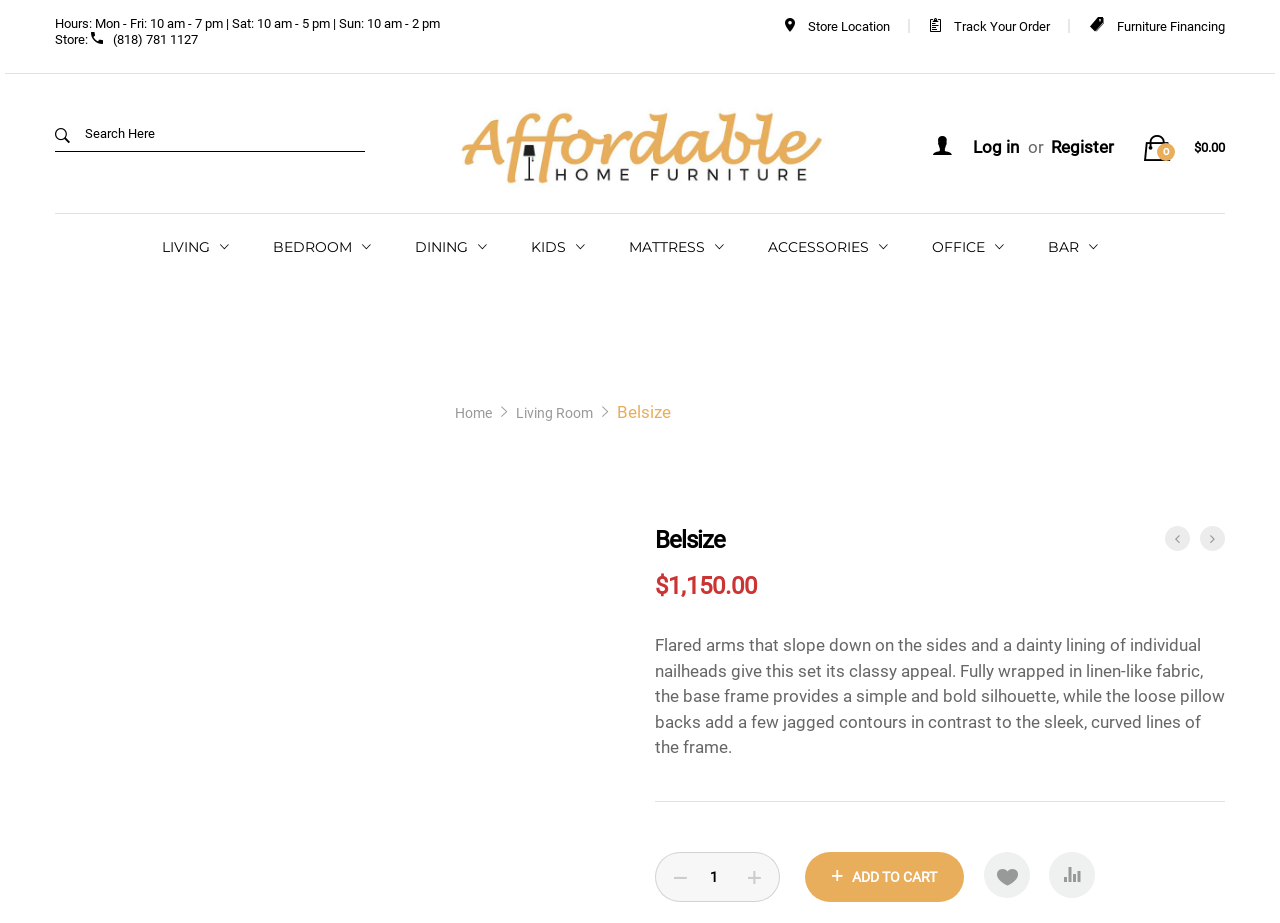Answer the question below using just one word or a short phrase: 
What is the price of the Belsize?

$1,150.00